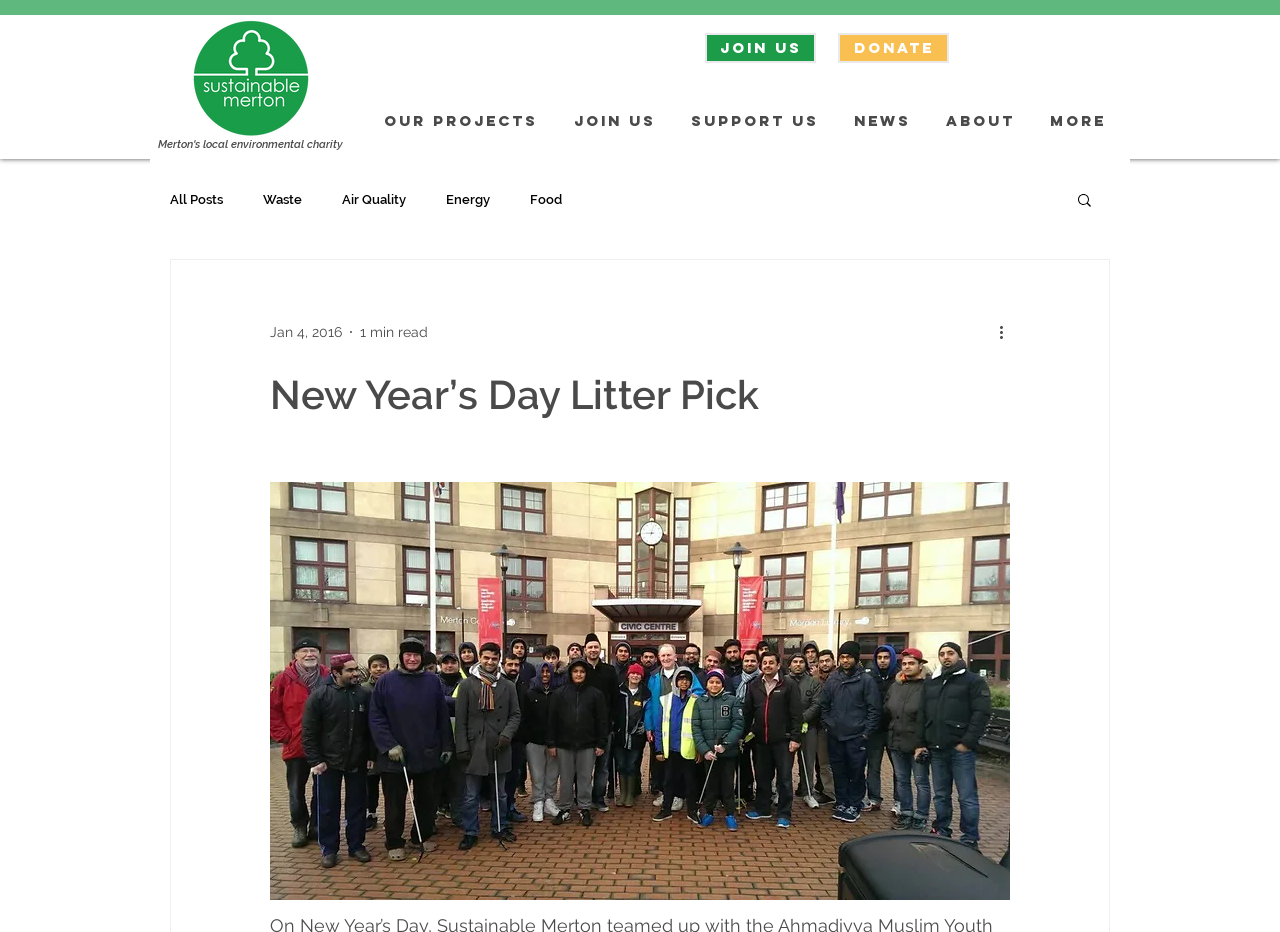What is the estimated reading time of the blog post?
Answer the question based on the image using a single word or a brief phrase.

1 min